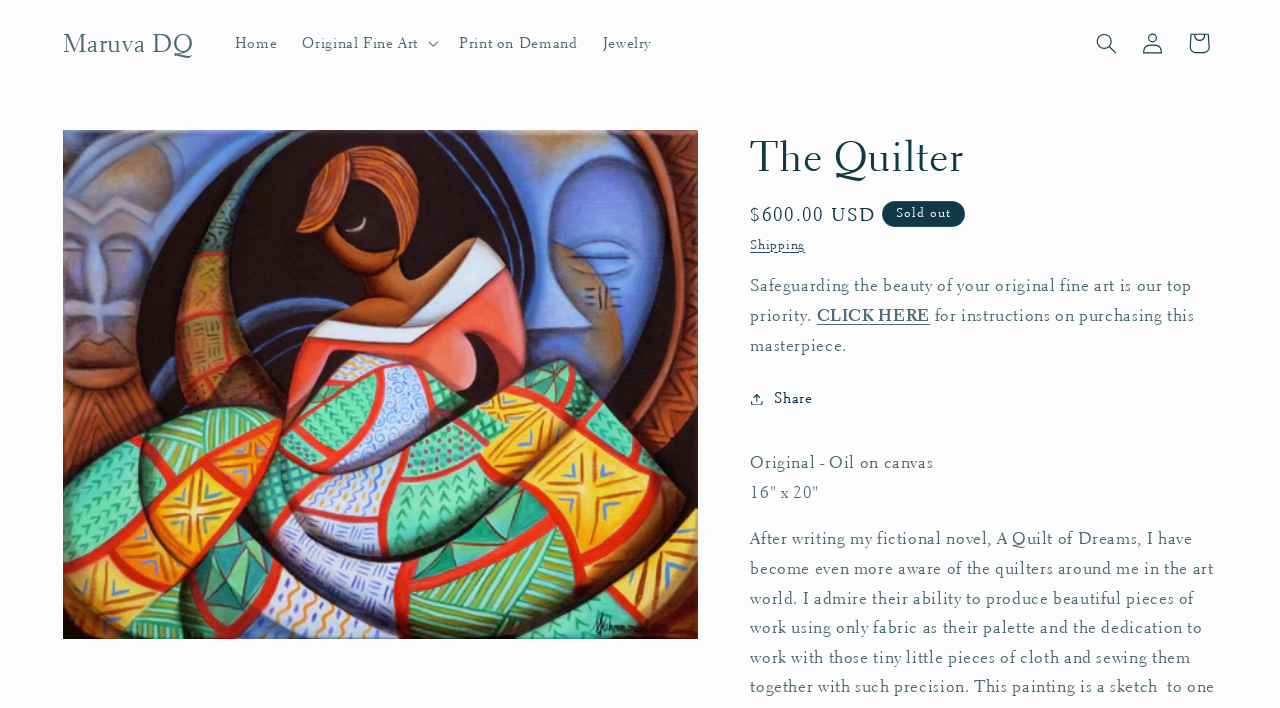What is the price of the painting?
Please give a detailed and elaborate answer to the question based on the image.

The price of the painting can be found in the 'Gallery Viewer' region, in the 'StaticText' element with the text '$600.00 USD' which is located below the heading 'The Quilter'.